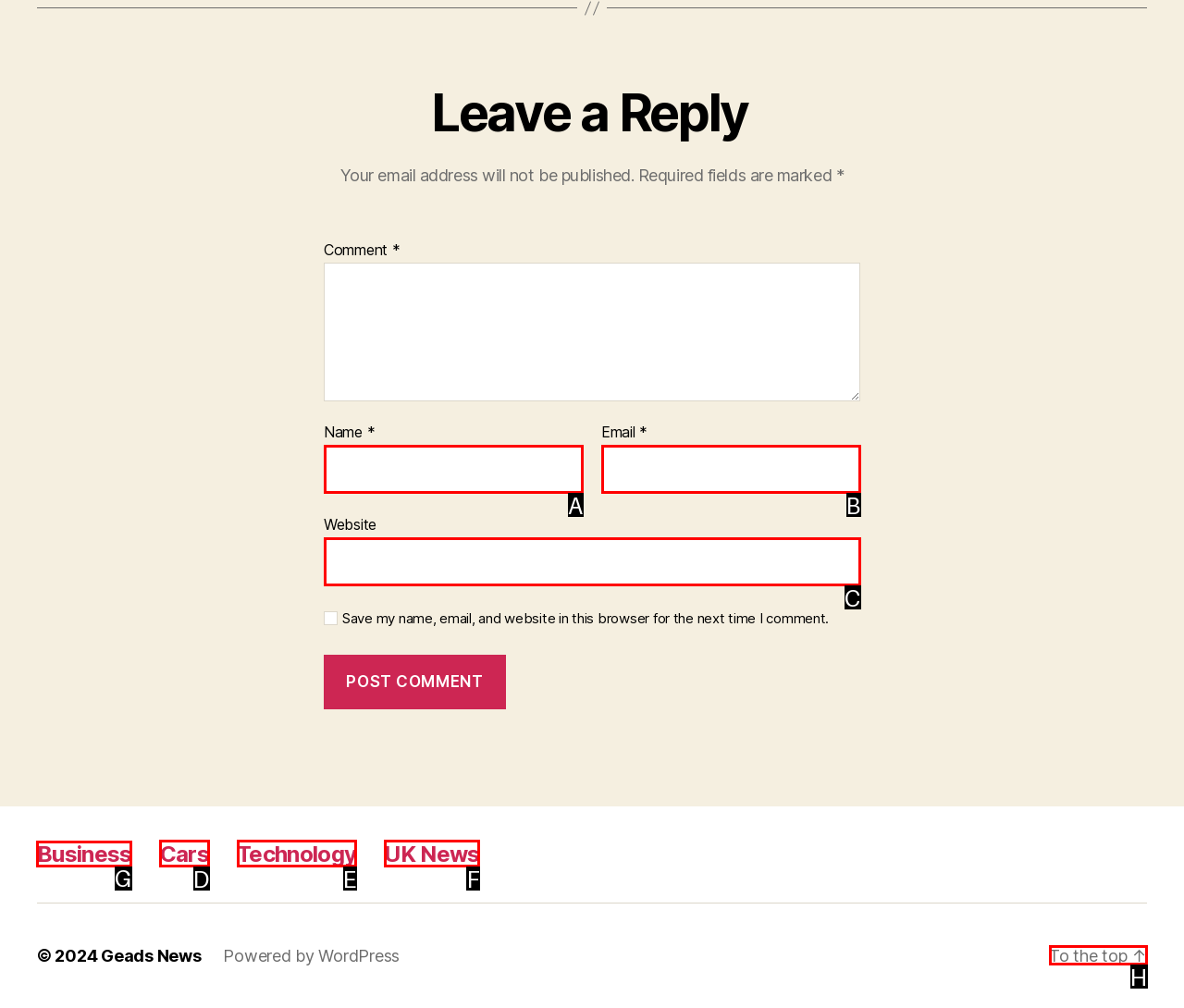Show which HTML element I need to click to perform this task: Go to the Business page Answer with the letter of the correct choice.

G